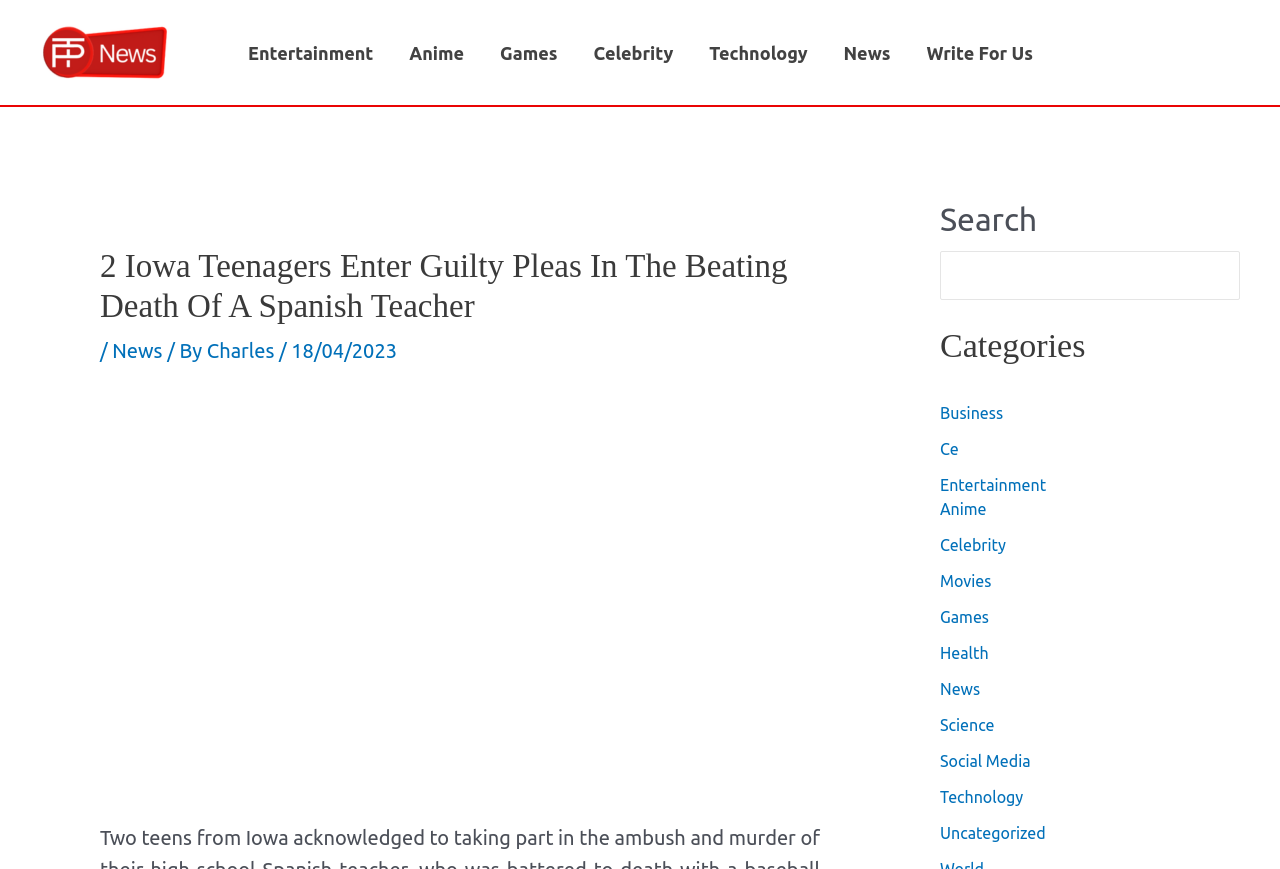Find and provide the bounding box coordinates for the UI element described here: "Clear". The coordinates should be given as four float numbers between 0 and 1: [left, top, right, bottom].

None